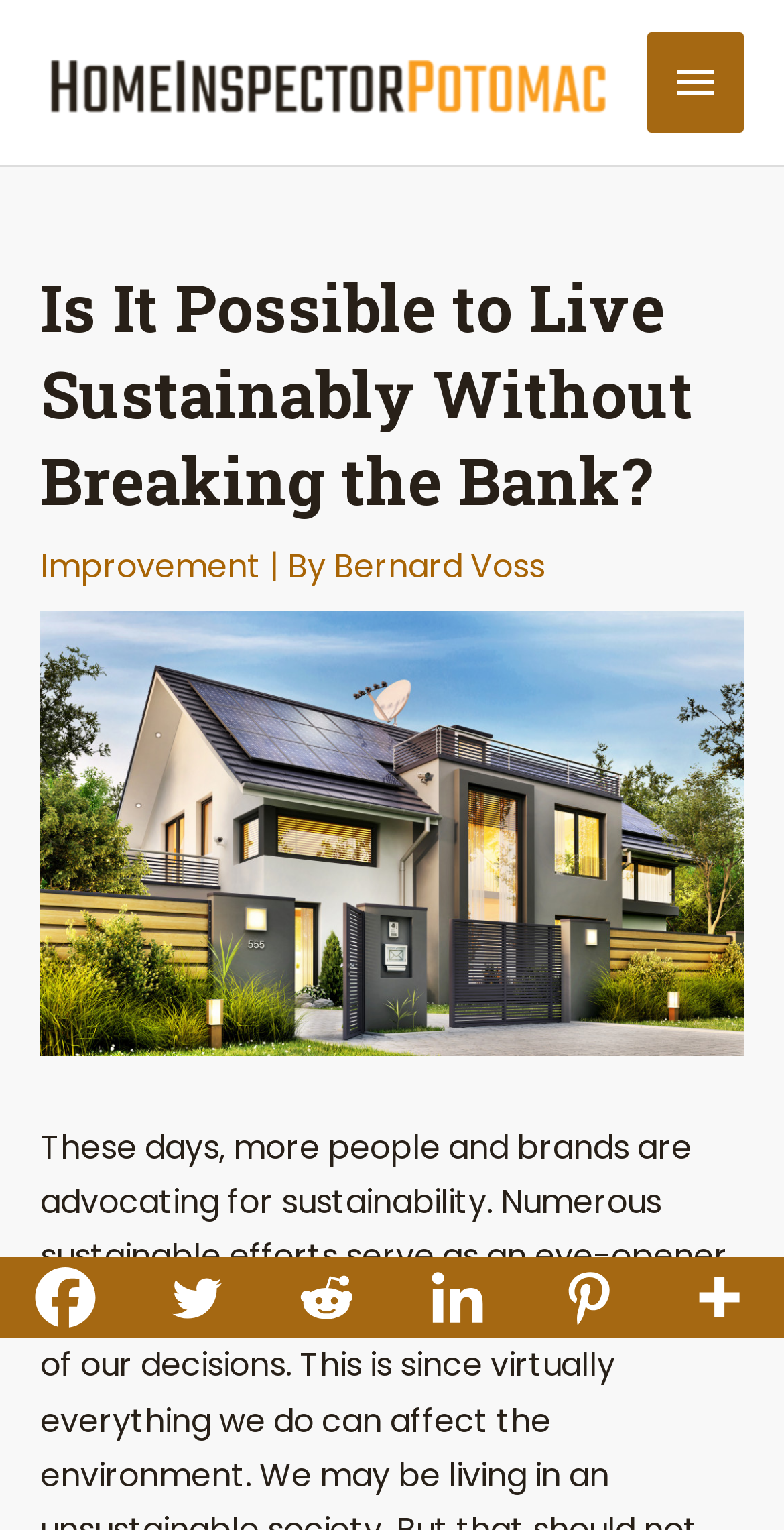Highlight the bounding box coordinates of the element you need to click to perform the following instruction: "Visit the Facebook page."

[0.0, 0.822, 0.167, 0.874]